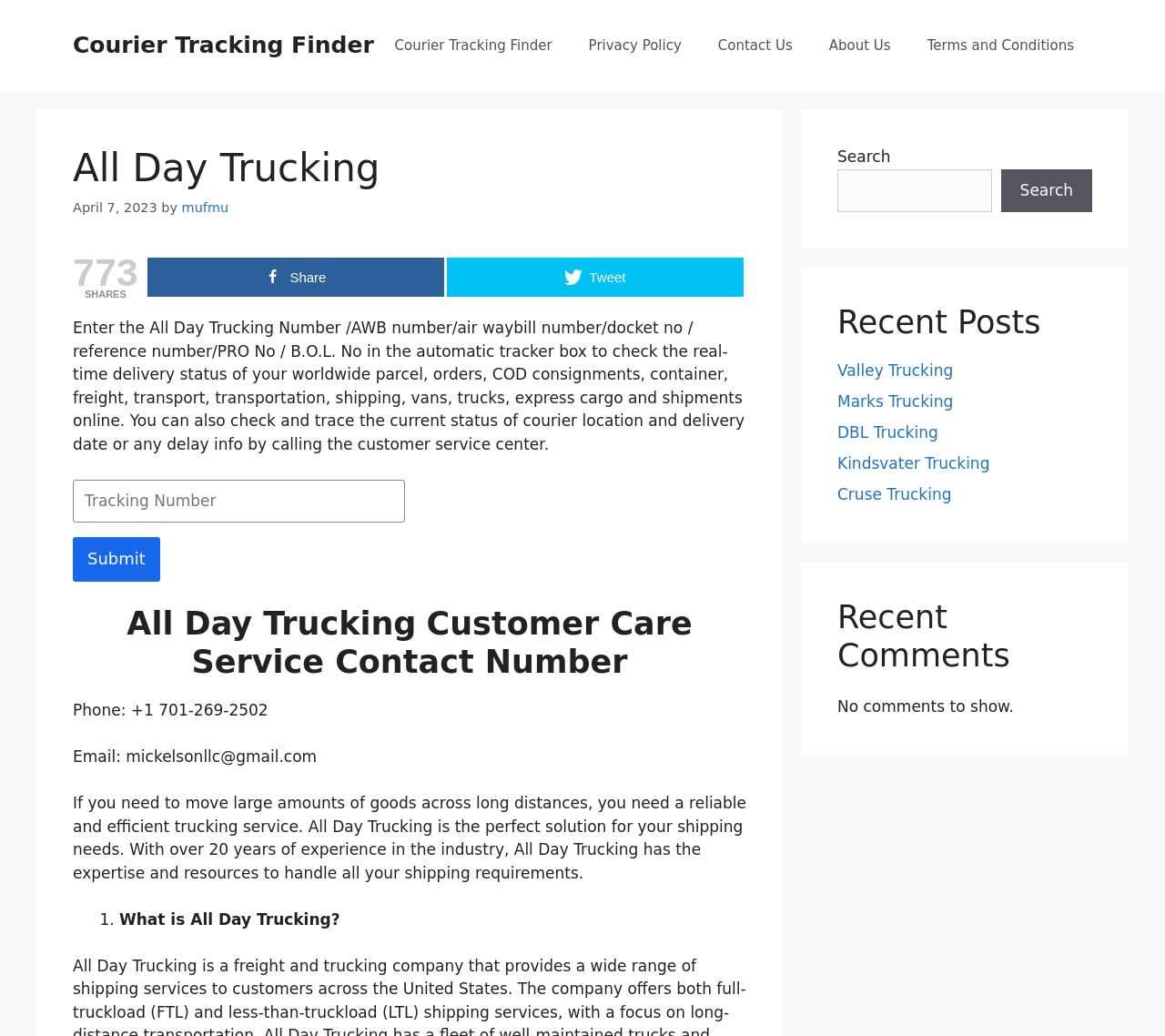What is the title or heading displayed on the webpage?

All Day Trucking